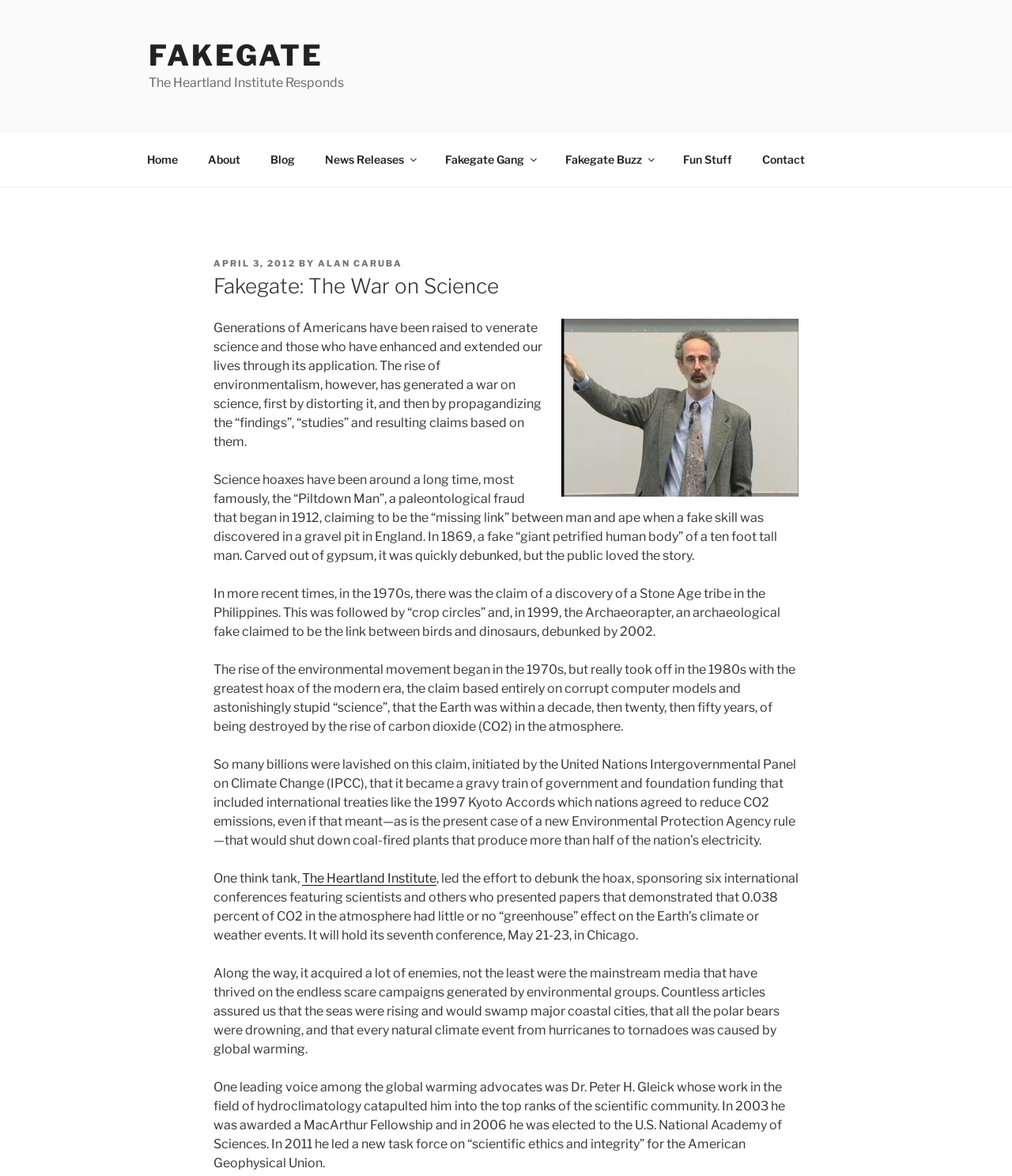Reply to the question below using a single word or brief phrase:
What is the name of the institute responding?

The Heartland Institute